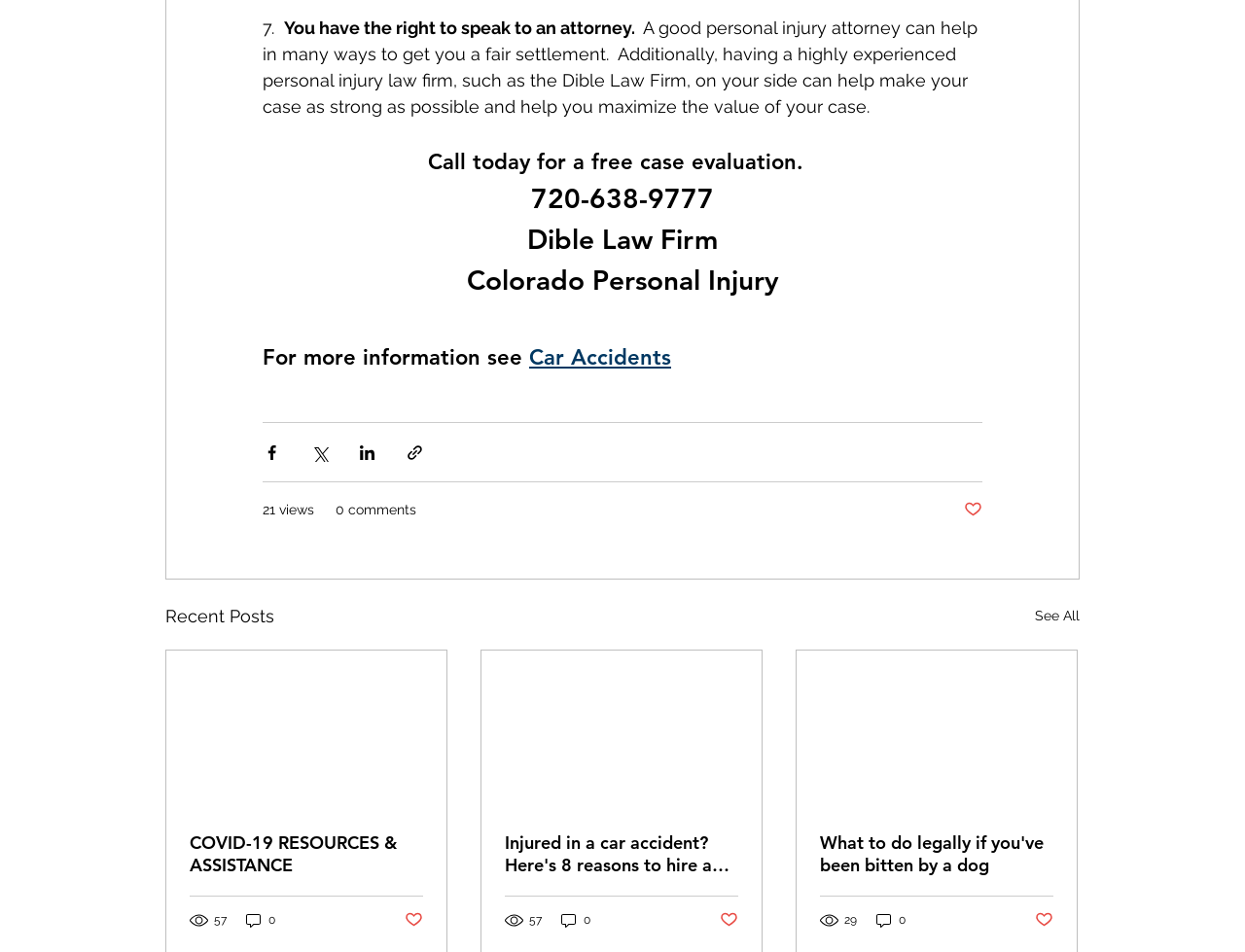Using the description: "Code Generator – CodePal", identify the bounding box of the corresponding UI element in the screenshot.

None